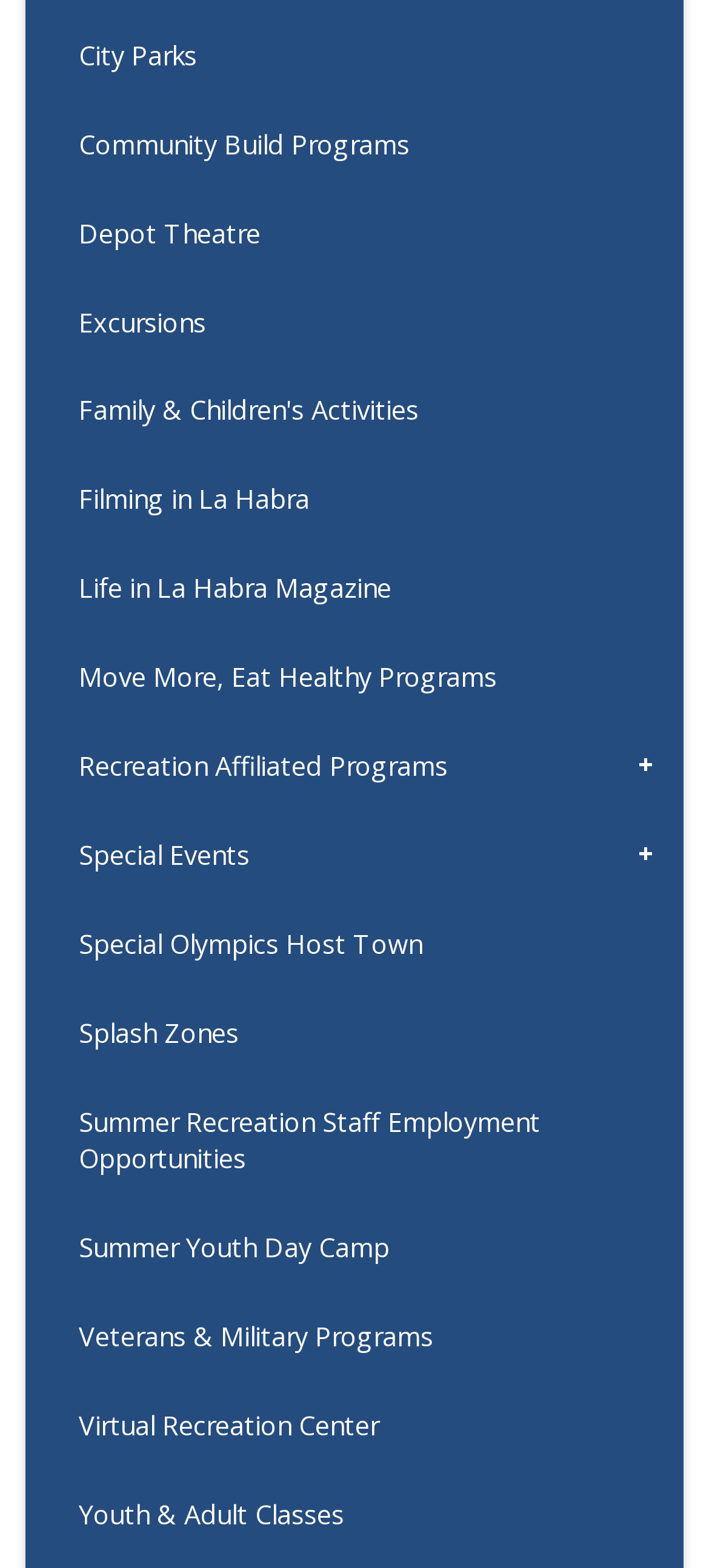Please identify the bounding box coordinates of where to click in order to follow the instruction: "Discover Filming in La Habra".

[0.037, 0.291, 0.963, 0.348]